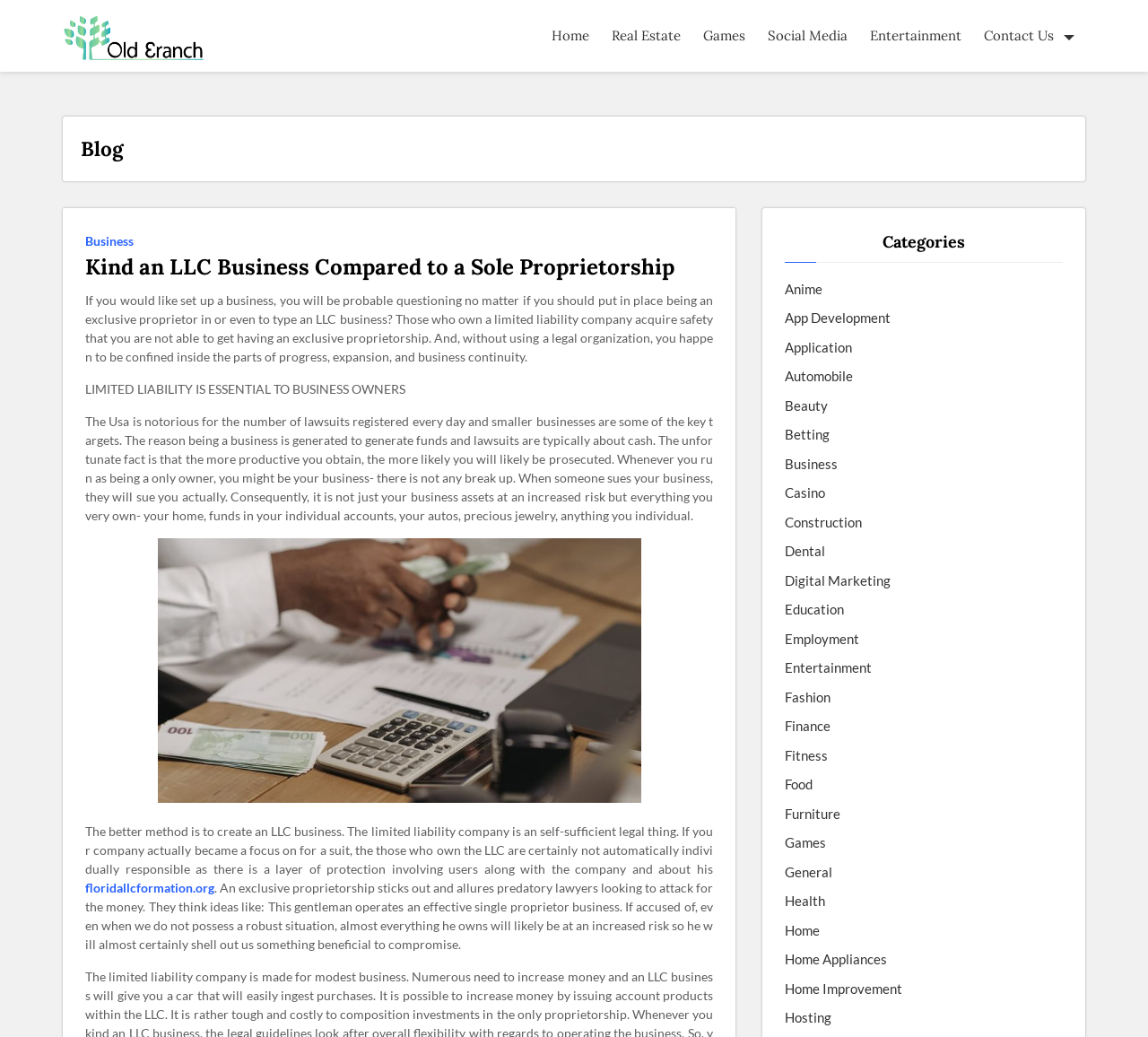Please pinpoint the bounding box coordinates for the region I should click to adhere to this instruction: "Explore the 'Business' category".

[0.684, 0.437, 0.73, 0.457]